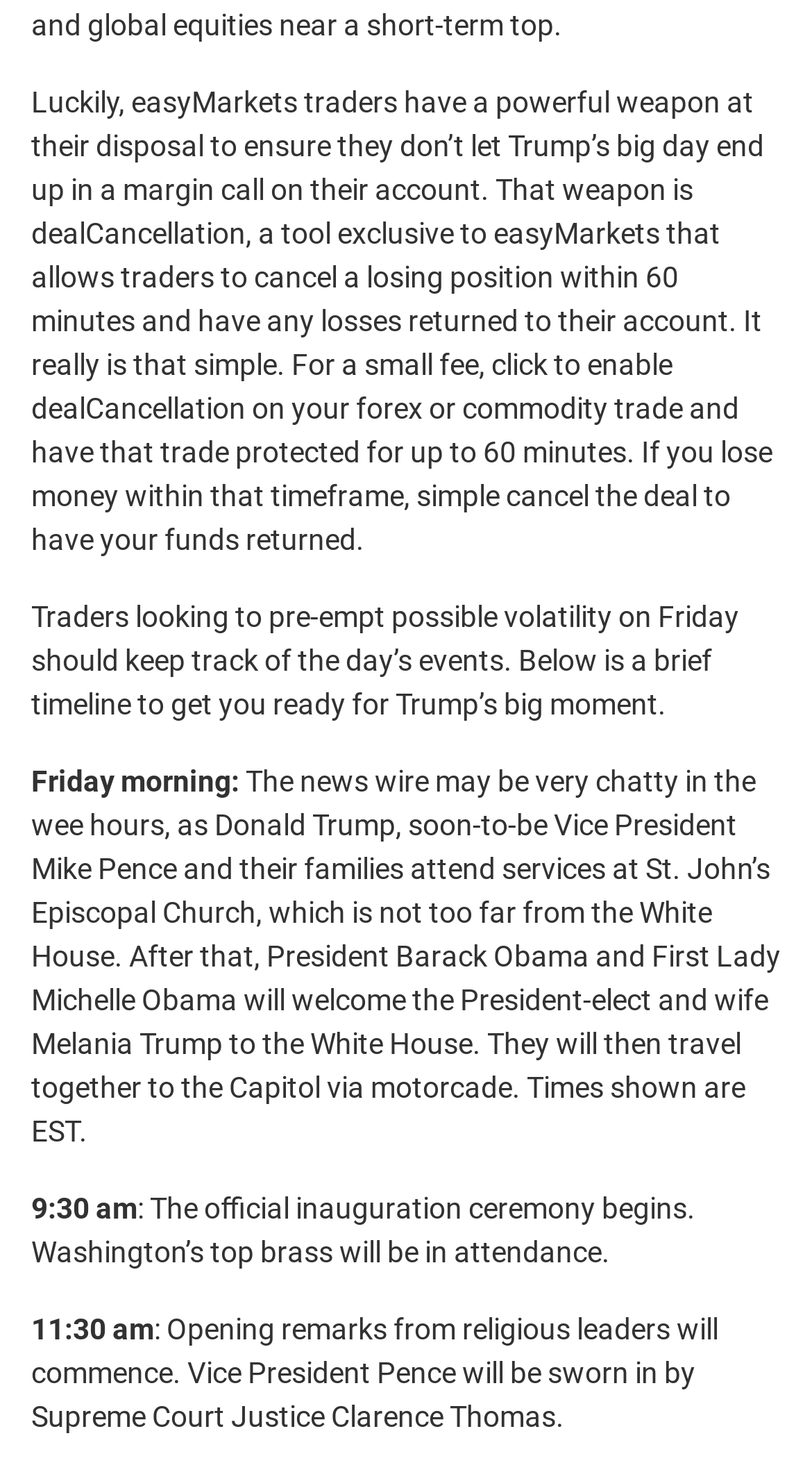What are the available chat options on the webpage?
Please provide a single word or phrase as your answer based on the screenshot.

Facebook, Messenger, WhatsApp, QQ, WeChat